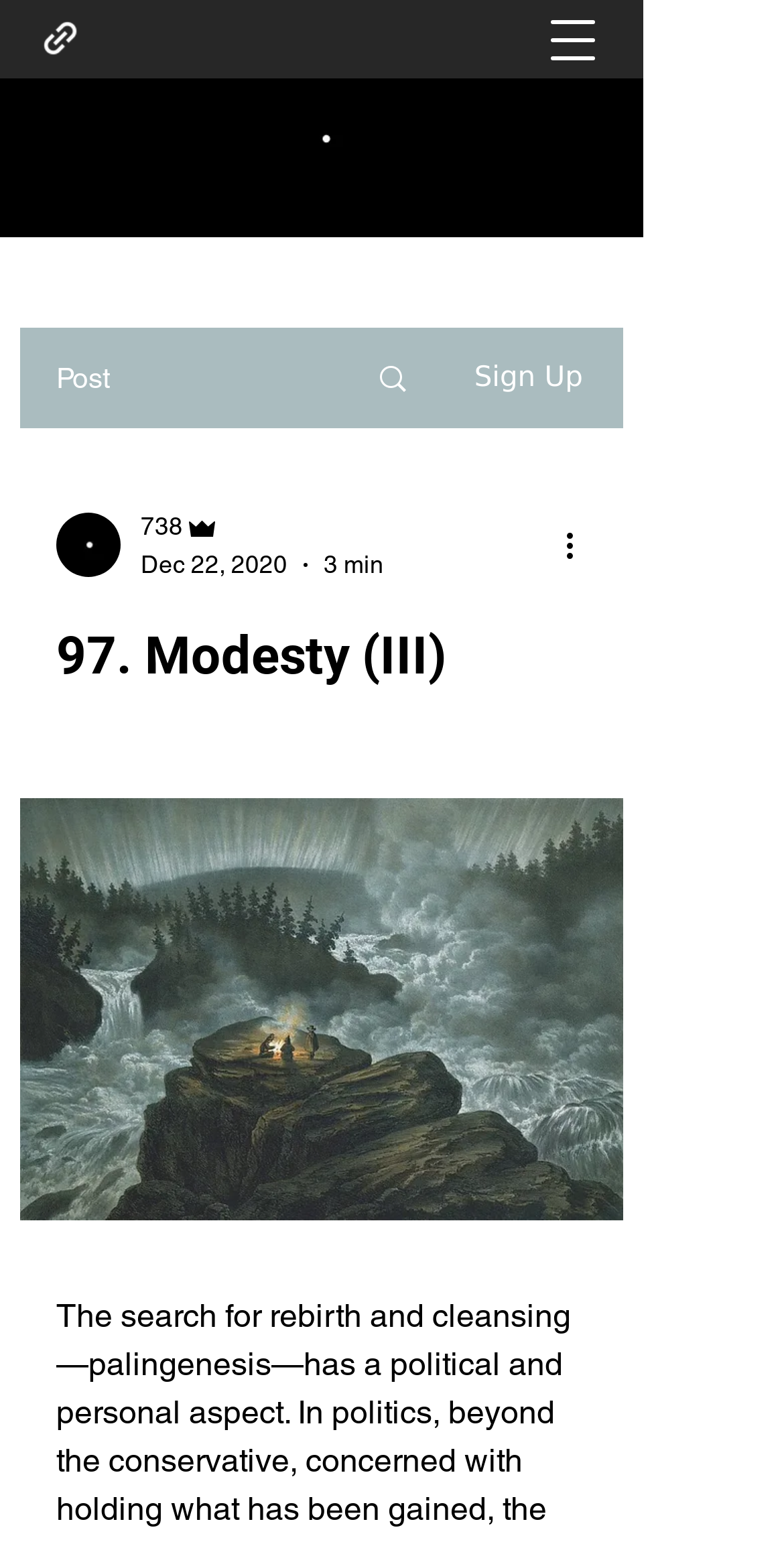What is the purpose of the button with the text 'More actions'?
Provide a fully detailed and comprehensive answer to the question.

The button with the text 'More actions' is likely to show more actions or options when clicked. This can be inferred from its text and its position on the webpage, which suggests that it is related to the article or content on the webpage.